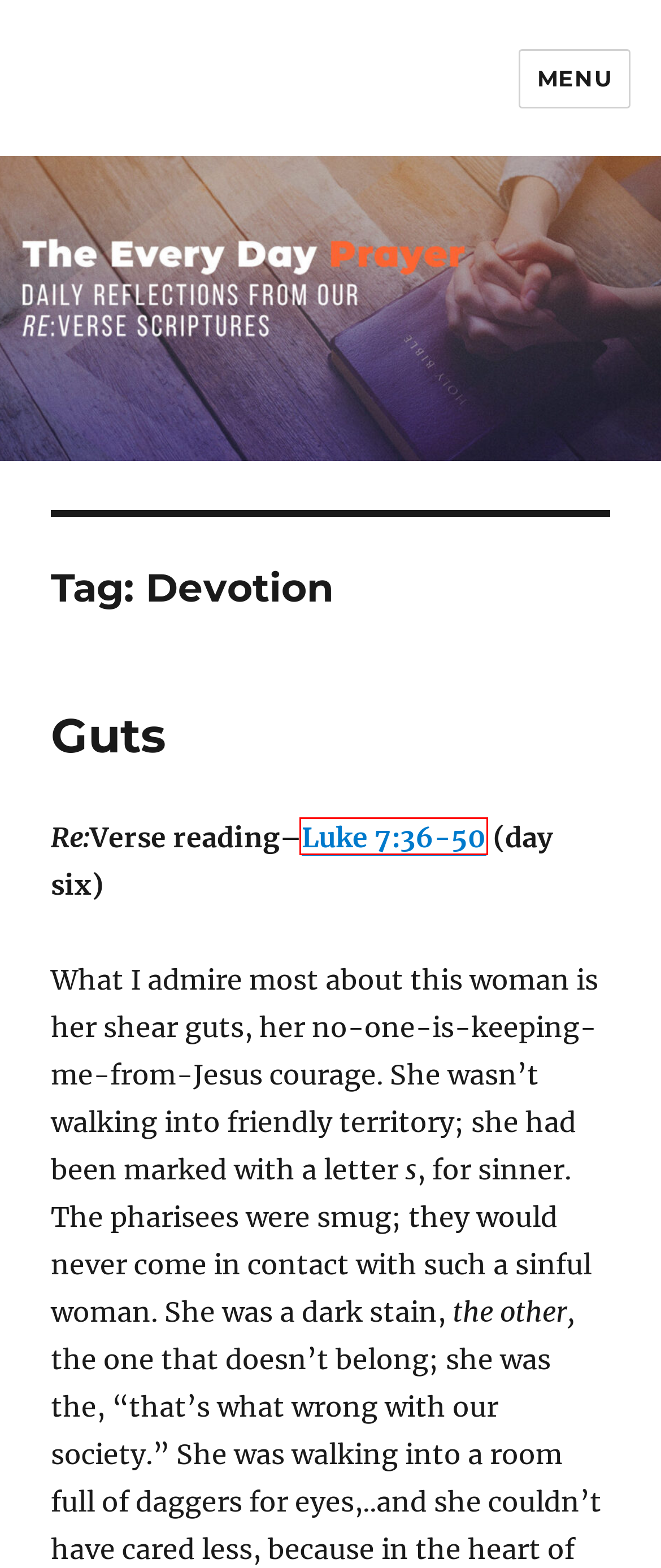Observe the webpage screenshot and focus on the red bounding box surrounding a UI element. Choose the most appropriate webpage description that corresponds to the new webpage after clicking the element in the bounding box. Here are the candidates:
A. worship – The Everyday Prayer
B. The Lord’s Prayer – The Everyday Prayer
C. The Everyday Prayer – Daily Reflections from our Re:Verse Scripture
D. Guts – The Everyday Prayer
E. Luke 7:36-50 NASB - The Anointing in Galilee - Now one of - Bible Gateway
F. Old Testament – The Everyday Prayer
G. Matthew – The Everyday Prayer
H. Facing Life with Faith – The Everyday Prayer

E